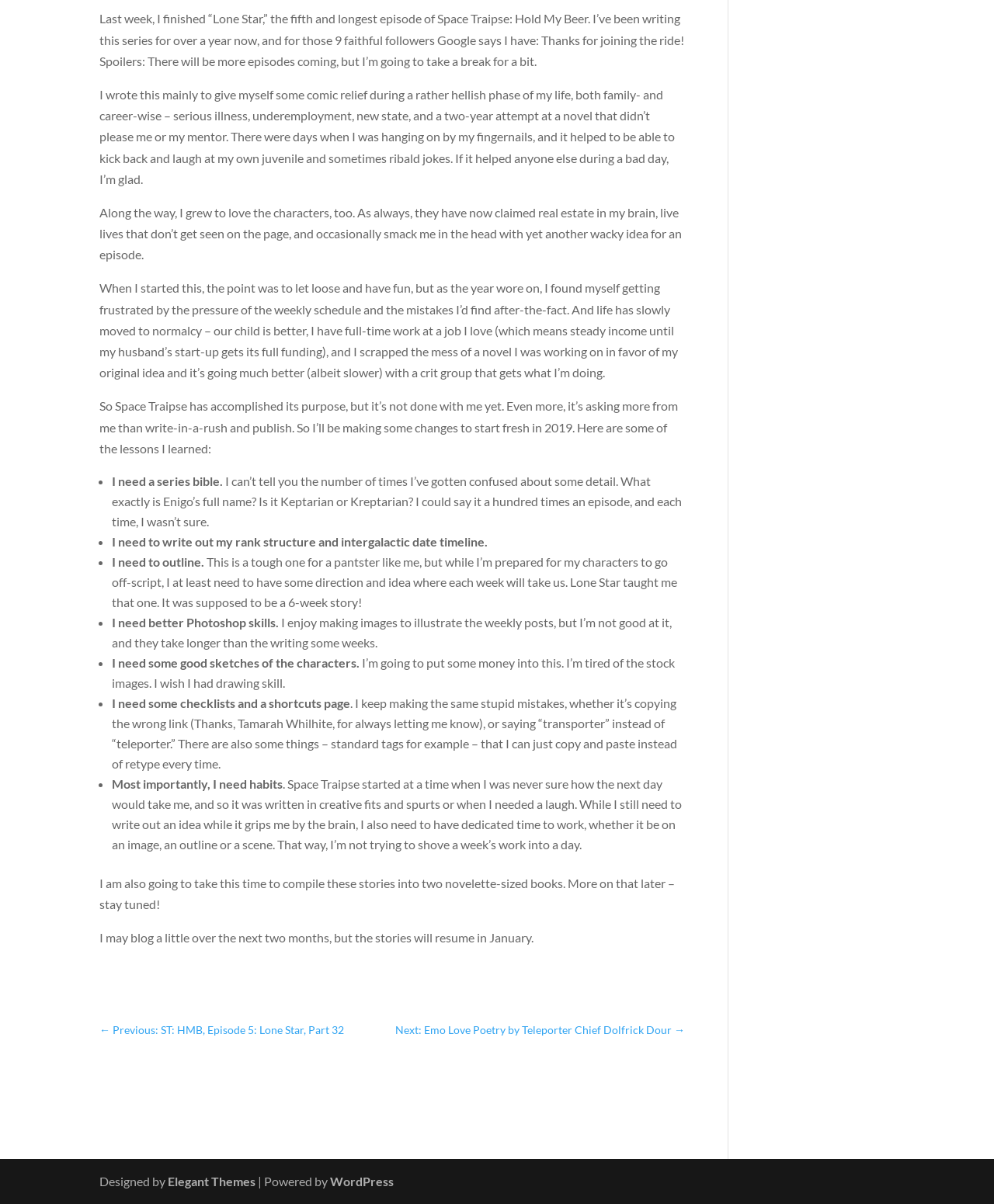Give the bounding box coordinates for this UI element: "About Us". The coordinates should be four float numbers between 0 and 1, arranged as [left, top, right, bottom].

None